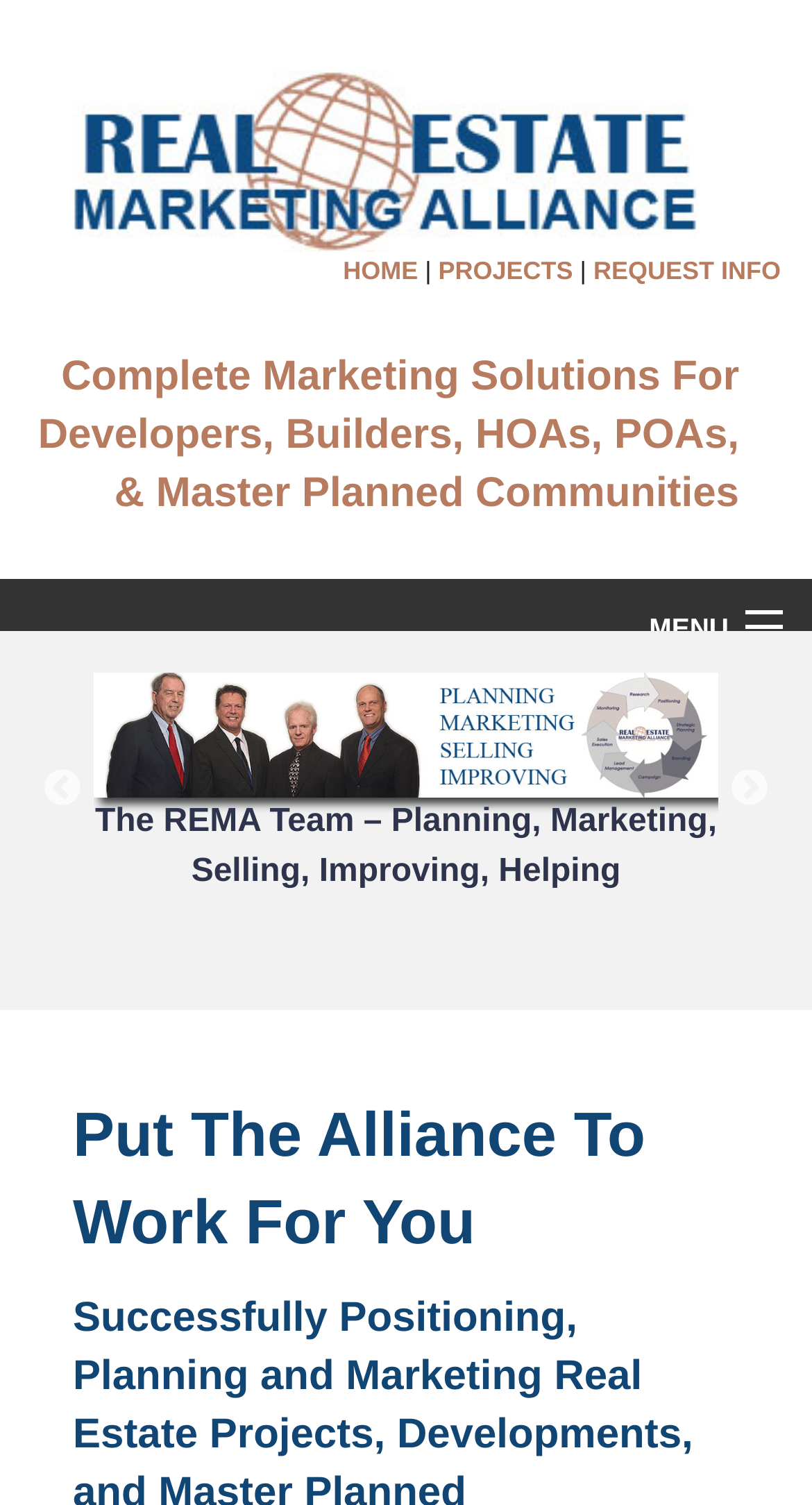Locate the bounding box coordinates of the element you need to click to accomplish the task described by this instruction: "Click the PROCESS link".

[0.0, 0.507, 1.0, 0.566]